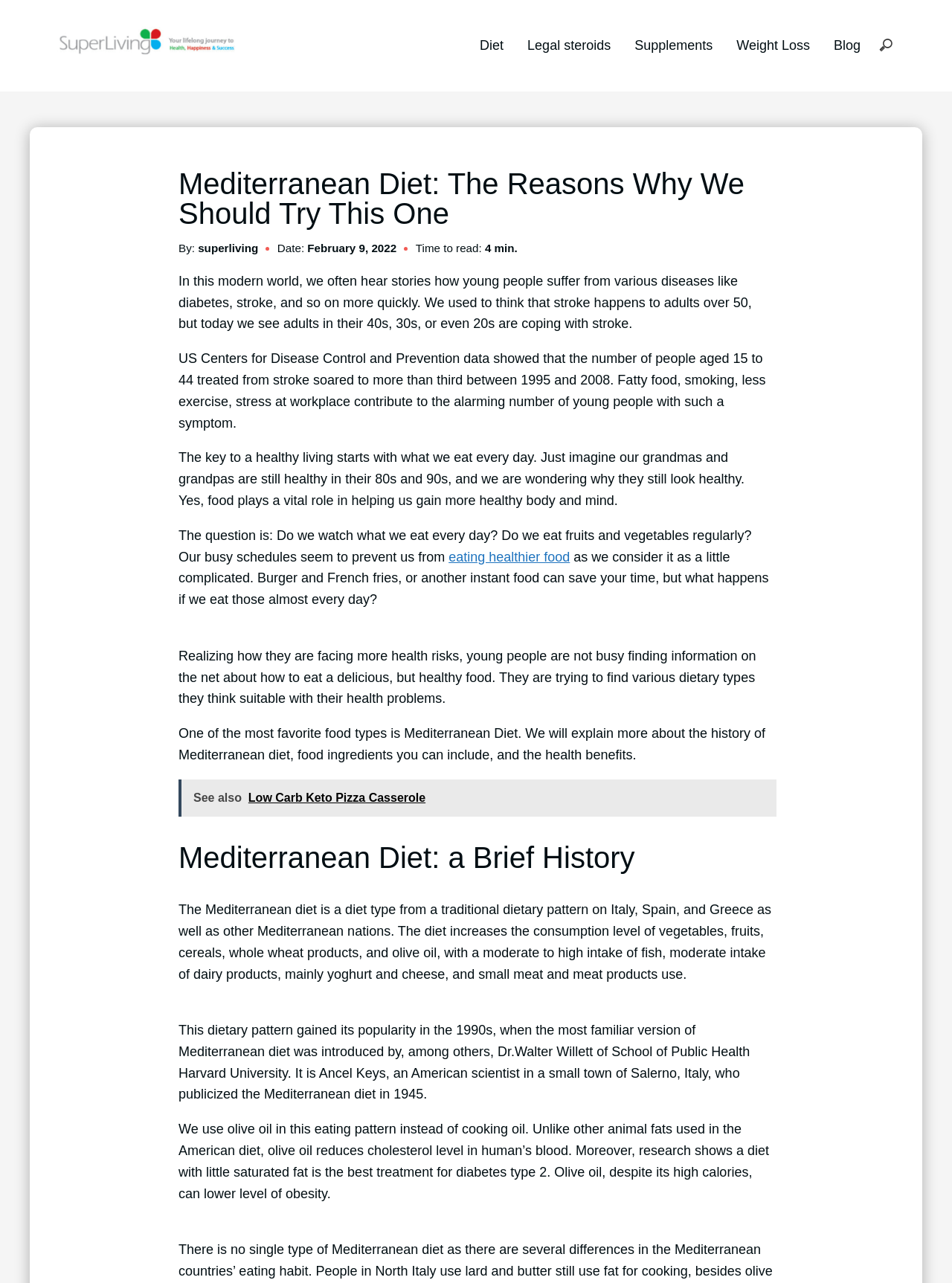Locate the bounding box coordinates of the clickable area needed to fulfill the instruction: "Click Center For Nonprofit Resources".

None